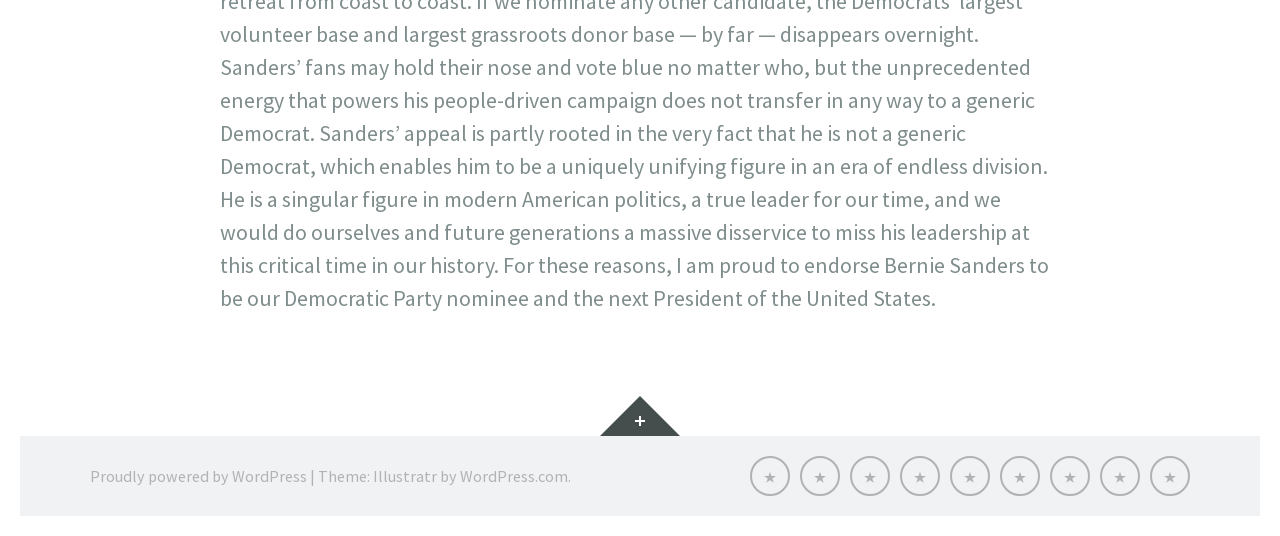Find the bounding box coordinates for the UI element whose description is: "COVID-19 Info". The coordinates should be four float numbers between 0 and 1, in the format [left, top, right, bottom].

[0.664, 0.85, 0.695, 0.925]